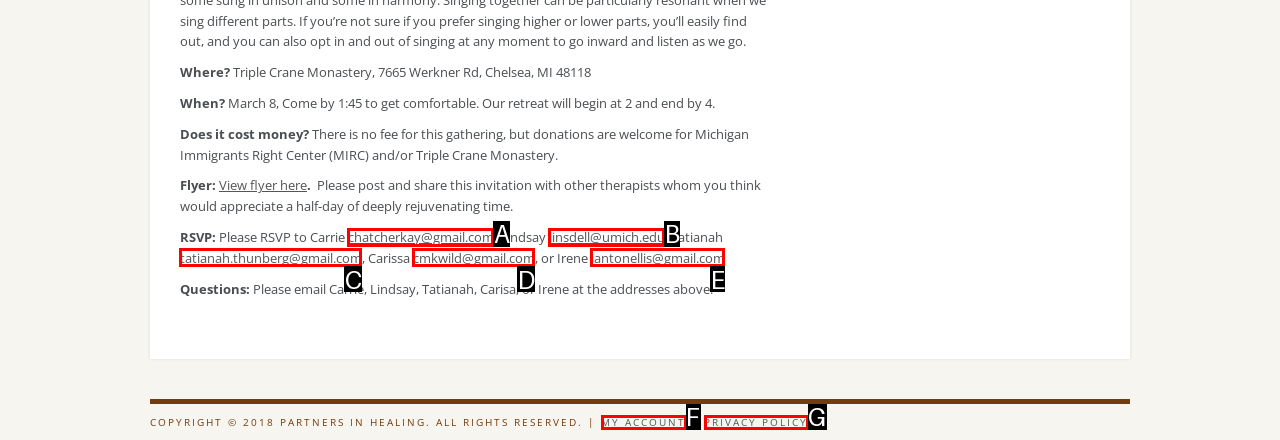Tell me which one HTML element best matches the description: My Account
Answer with the option's letter from the given choices directly.

F